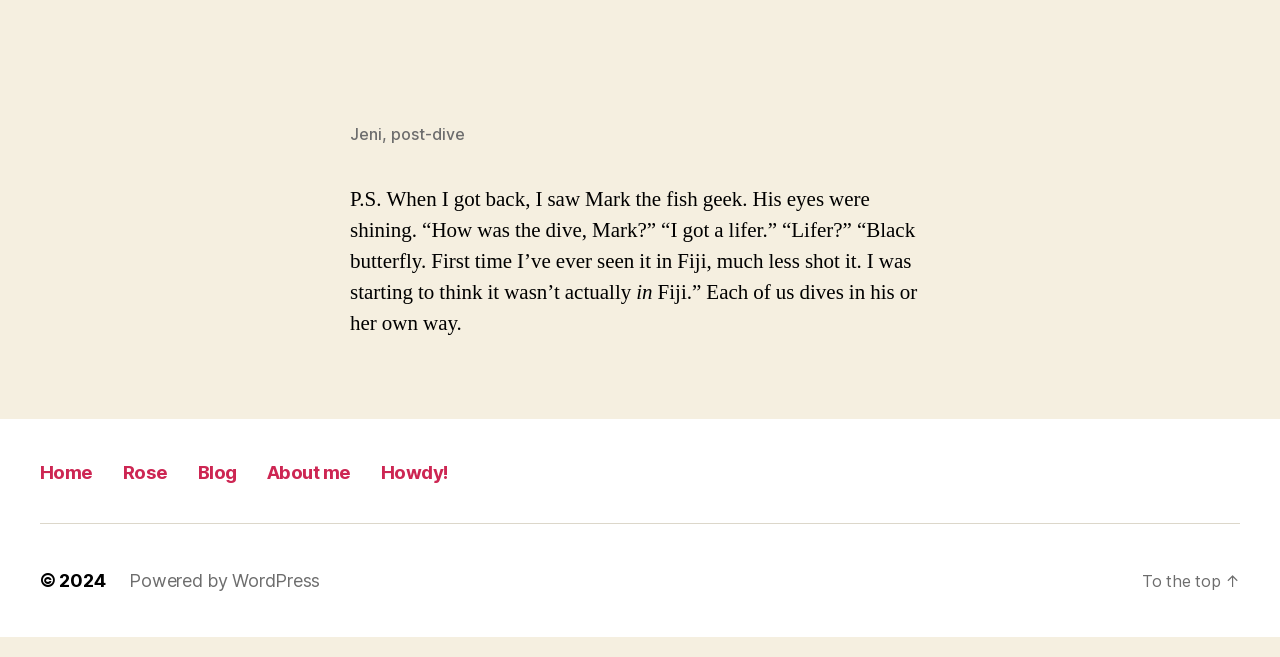What is the author's activity in the story?
Look at the screenshot and respond with a single word or phrase.

Diving